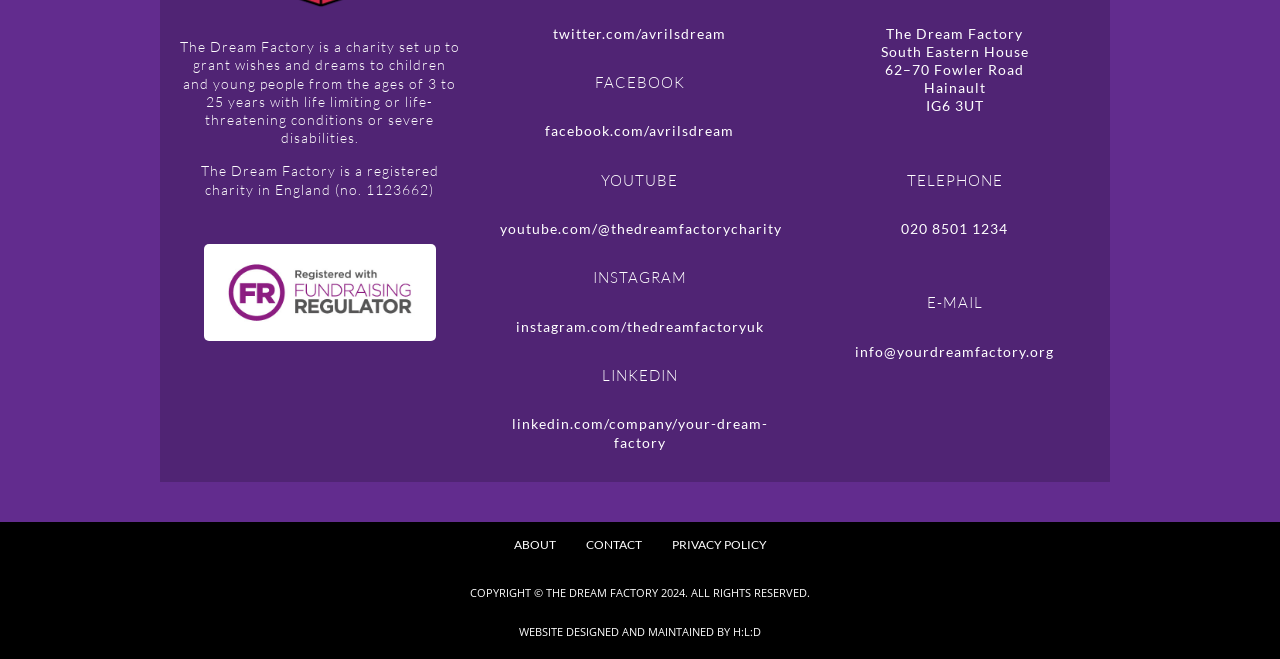Using the format (top-left x, top-left y, bottom-right x, bottom-right y), provide the bounding box coordinates for the described UI element. All values should be floating point numbers between 0 and 1: Privacy Policy

[0.513, 0.812, 0.611, 0.843]